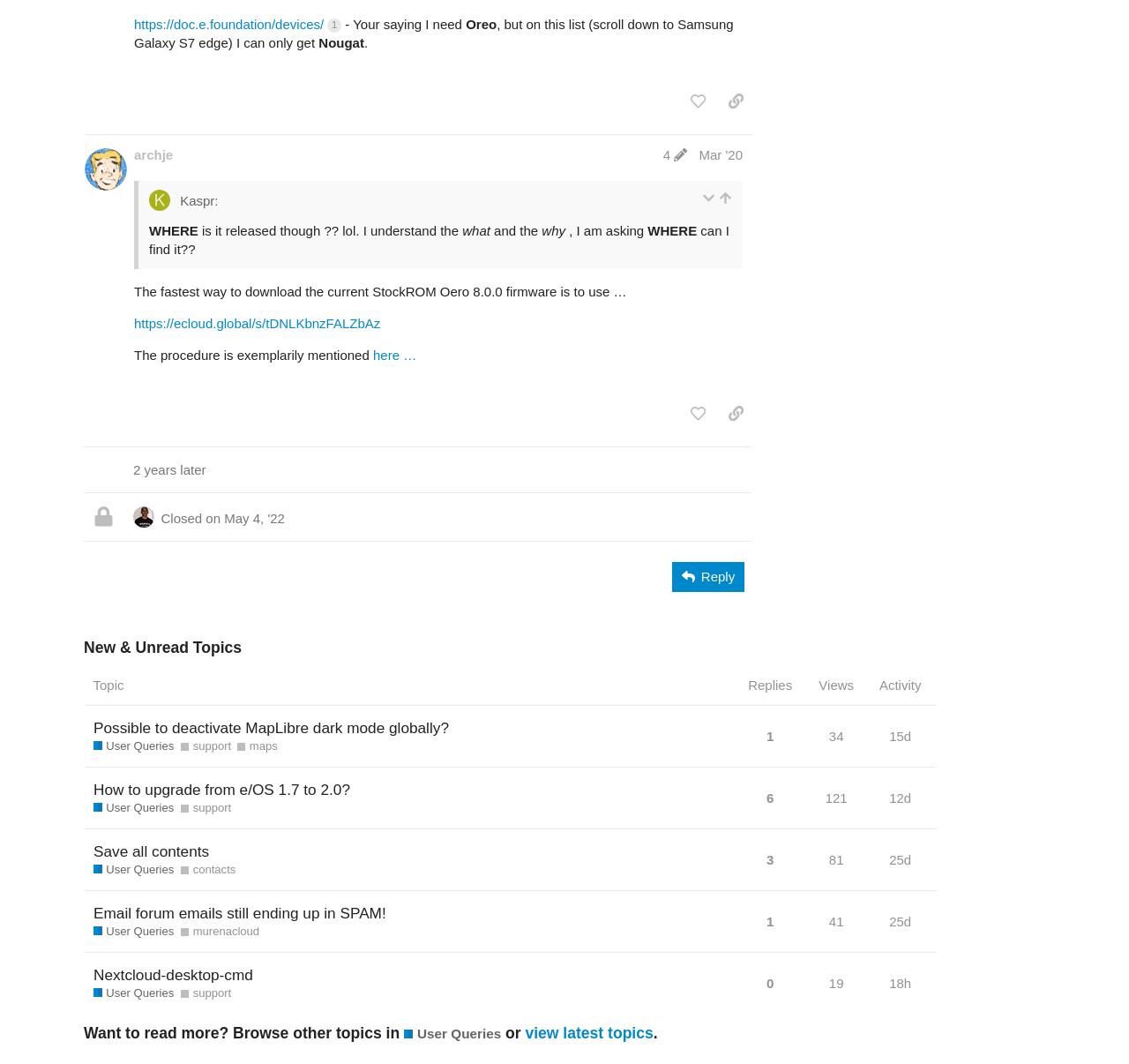What is the link to download the current StockROM Oreo 8.0.0 firmware?
Provide a short answer using one word or a brief phrase based on the image.

https://ecloud.global/s/tDNLKbnzFALZbAz